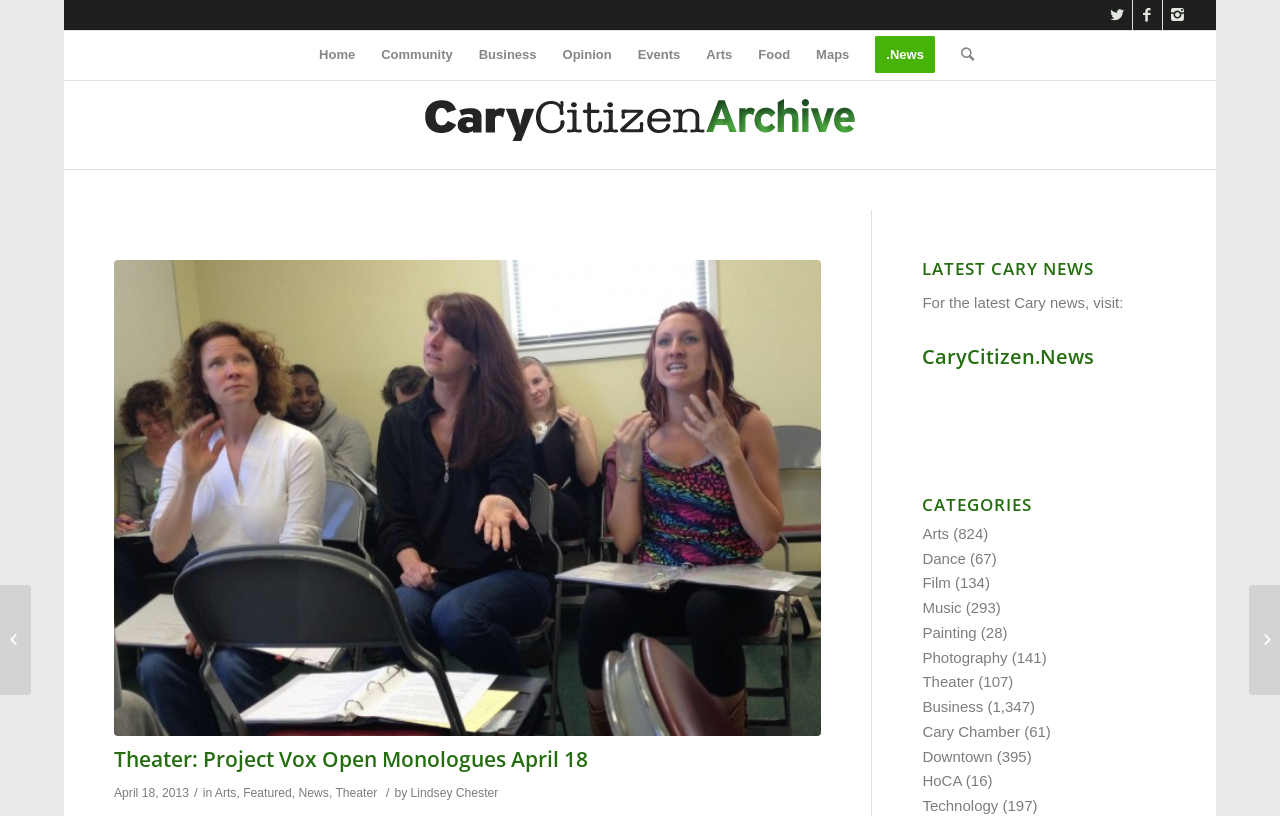What is the headline of the webpage?

Theater: Project Vox Open Monologues April 18